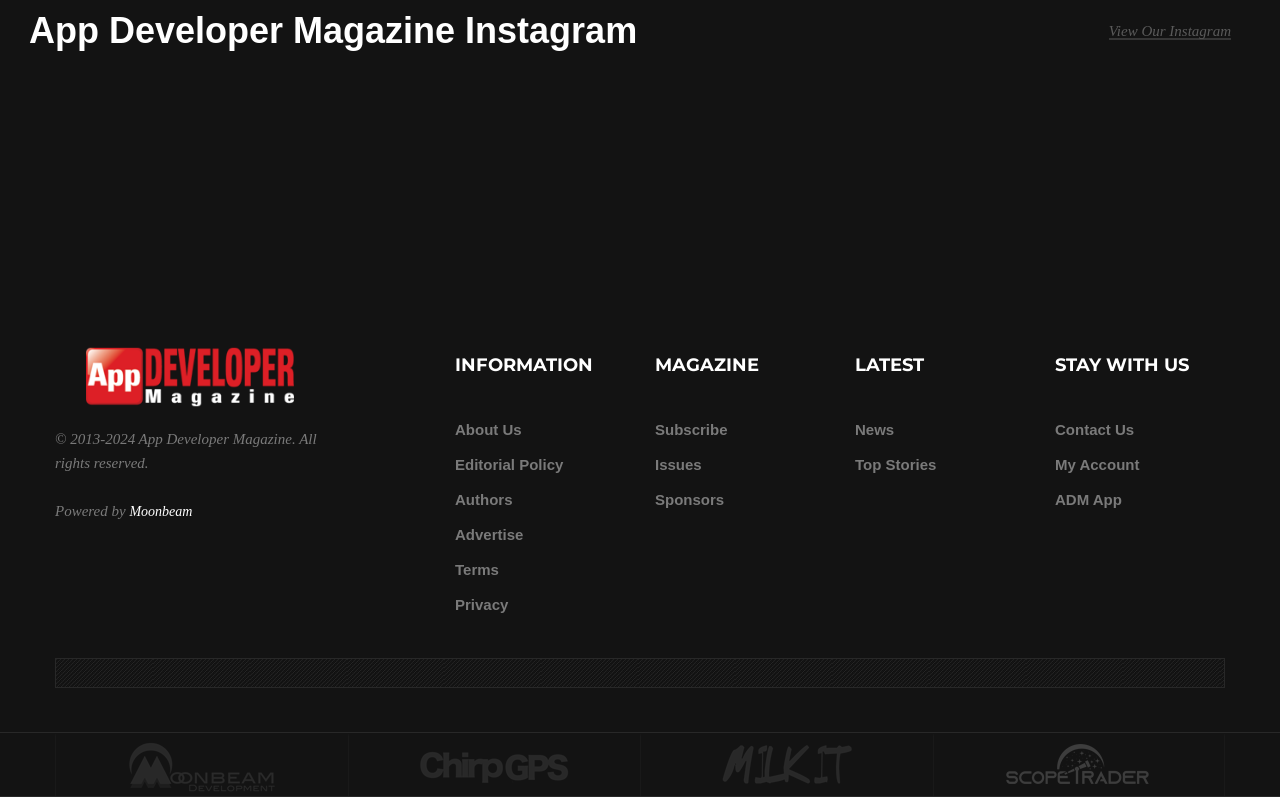Please give a one-word or short phrase response to the following question: 
What are the main sections of the magazine?

INFORMATION, MAGAZINE, LATEST, STAY WITH US